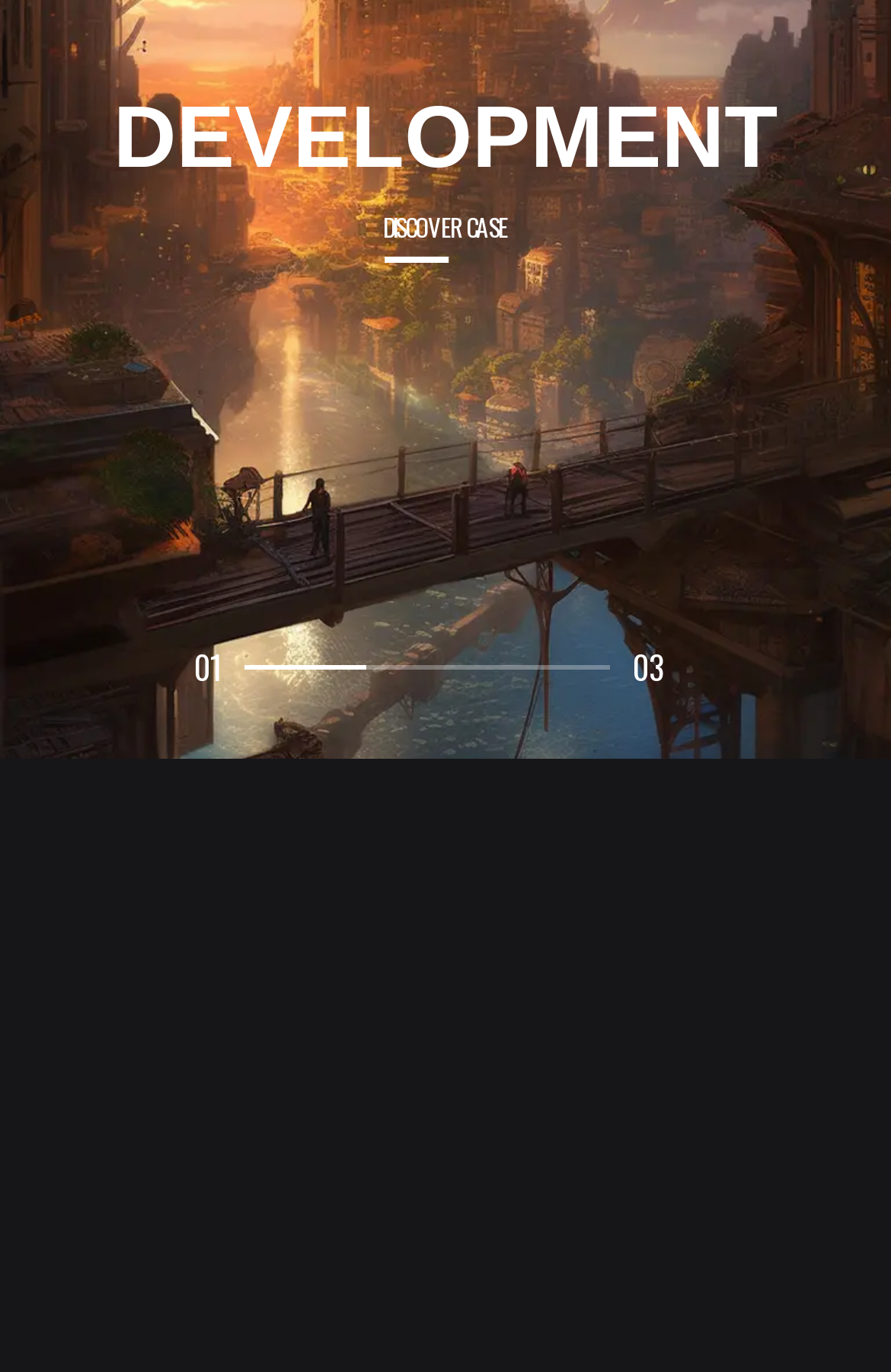Bounding box coordinates are specified in the format (top-left x, top-left y, bottom-right x, bottom-right y). All values are floating point numbers bounded between 0 and 1. Please provide the bounding box coordinate of the region this sentence describes: ITS INDUSTRY

[0.692, 0.441, 0.923, 0.466]